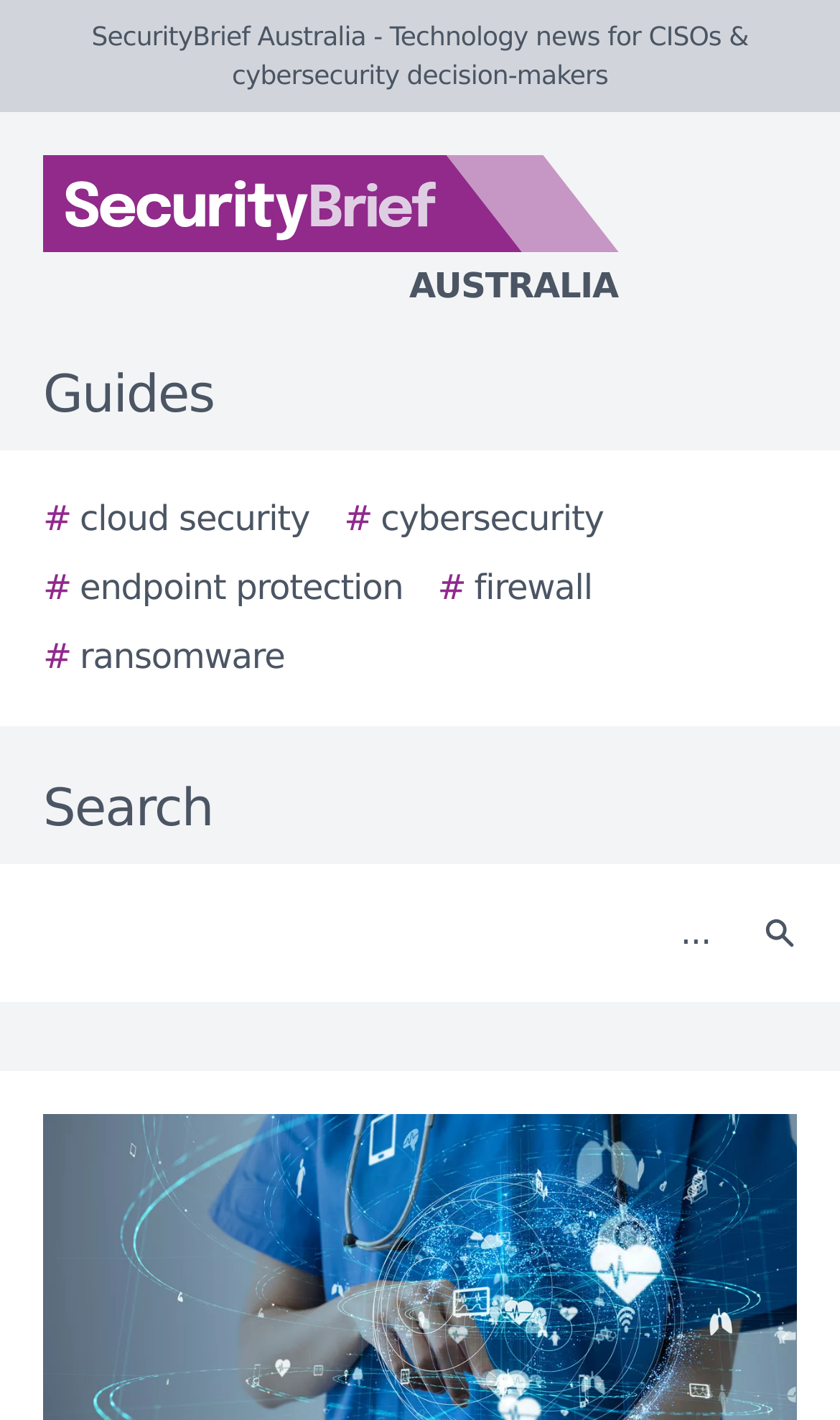Extract the bounding box of the UI element described as: "aria-label="Search"".

[0.877, 0.621, 0.979, 0.693]